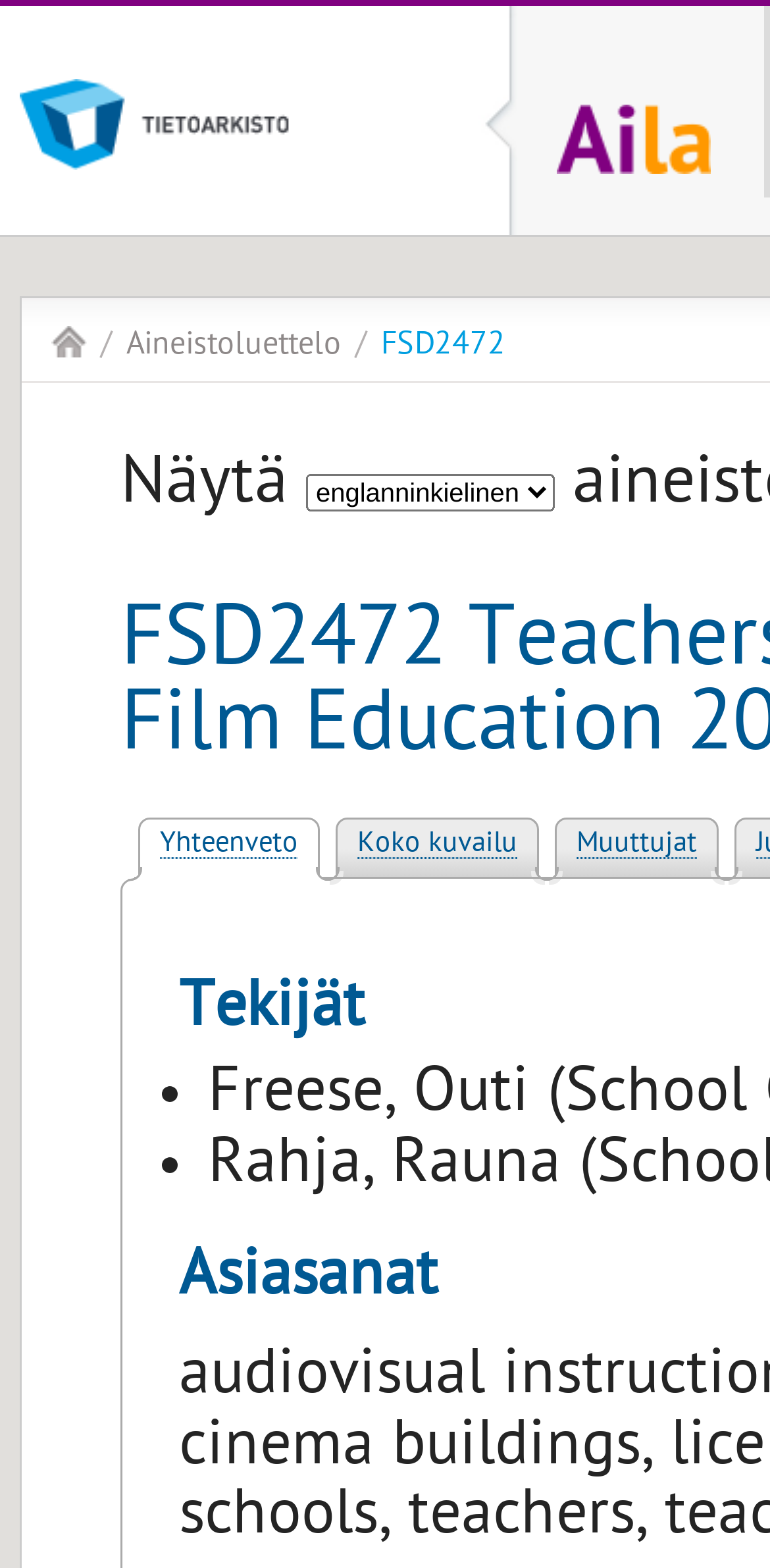Please identify the bounding box coordinates of the area that needs to be clicked to follow this instruction: "show dataset description".

[0.156, 0.287, 0.397, 0.337]